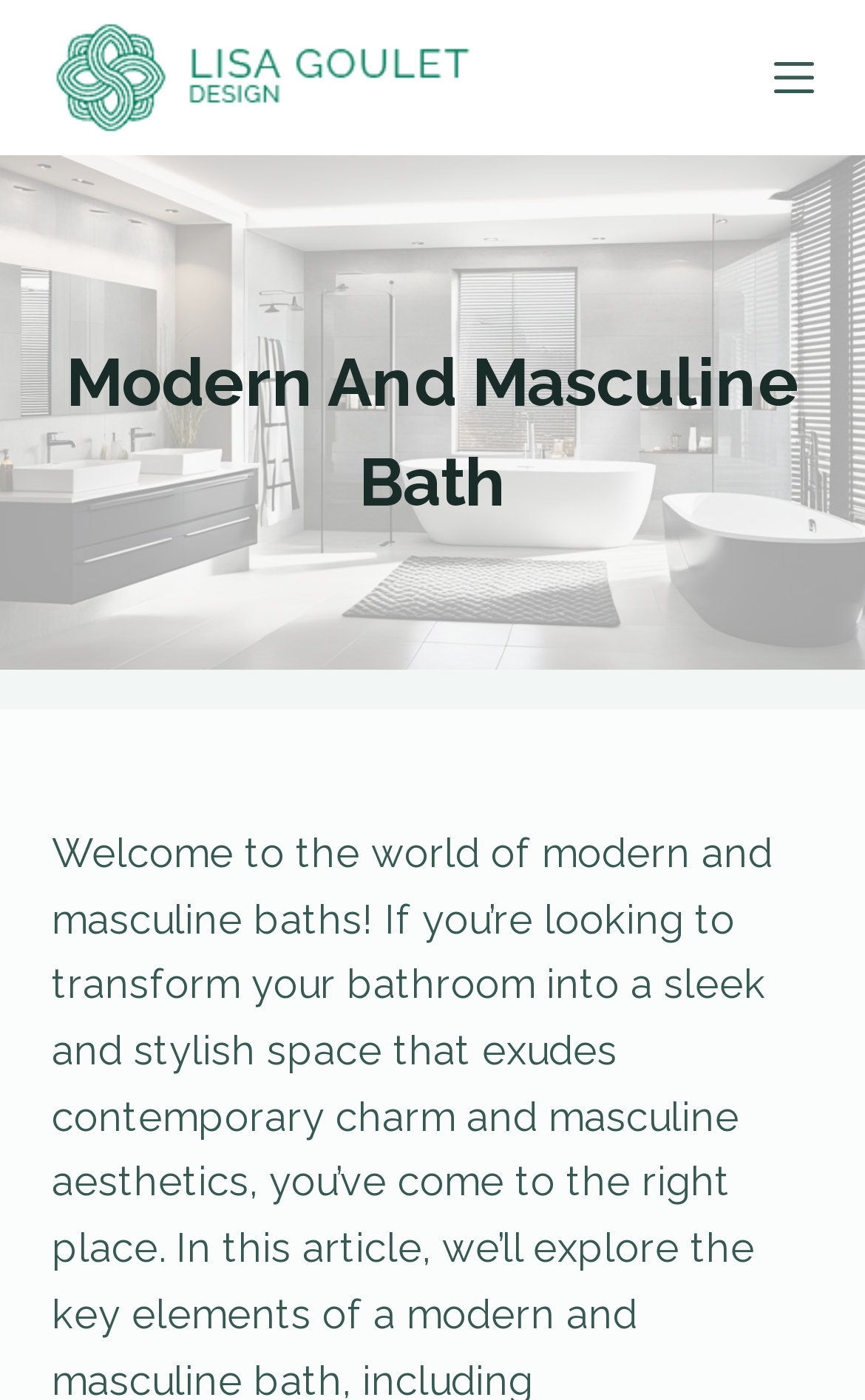Please analyze the image and provide a thorough answer to the question:
What is the purpose of the 'Skip to content' link?

The 'Skip to content' link is typically used to allow users to bypass the navigation menu and go directly to the main content of the webpage, making it more accessible to users with disabilities.